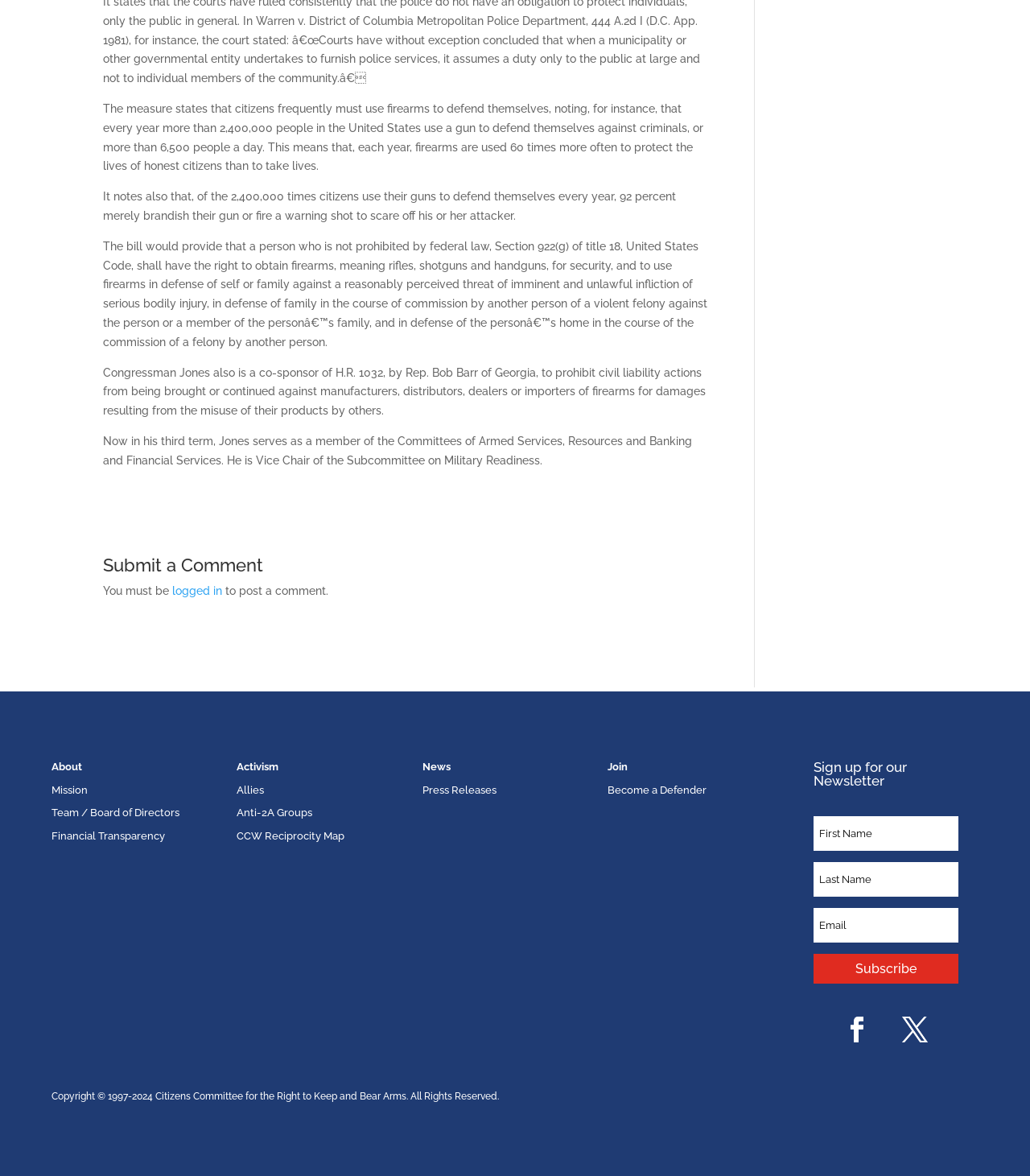Provide the bounding box coordinates of the HTML element this sentence describes: "name="et_pb_signup_lastname" placeholder="Last Name"".

[0.79, 0.733, 0.93, 0.763]